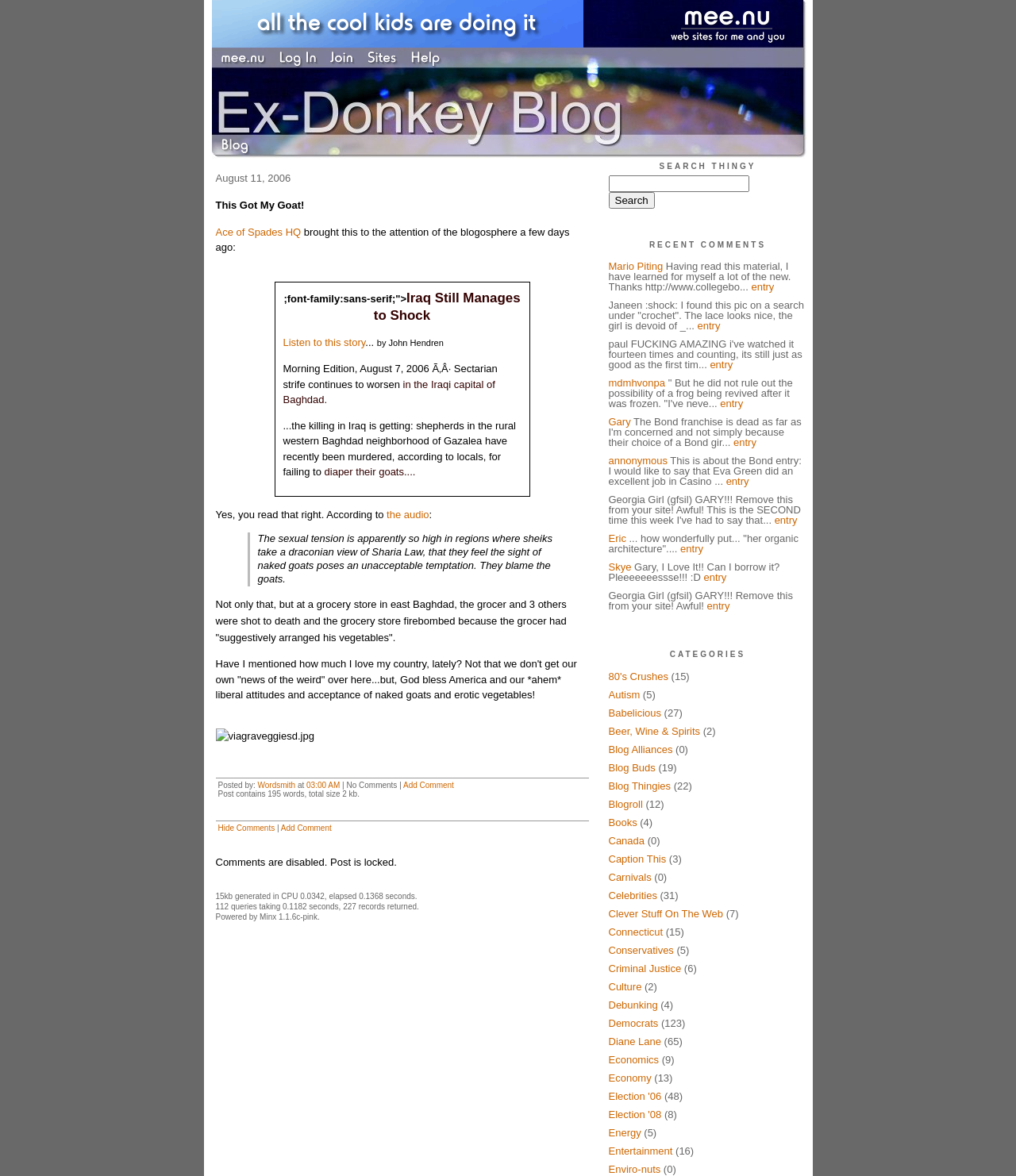Determine the bounding box coordinates of the target area to click to execute the following instruction: "Add a comment."

[0.397, 0.664, 0.447, 0.672]